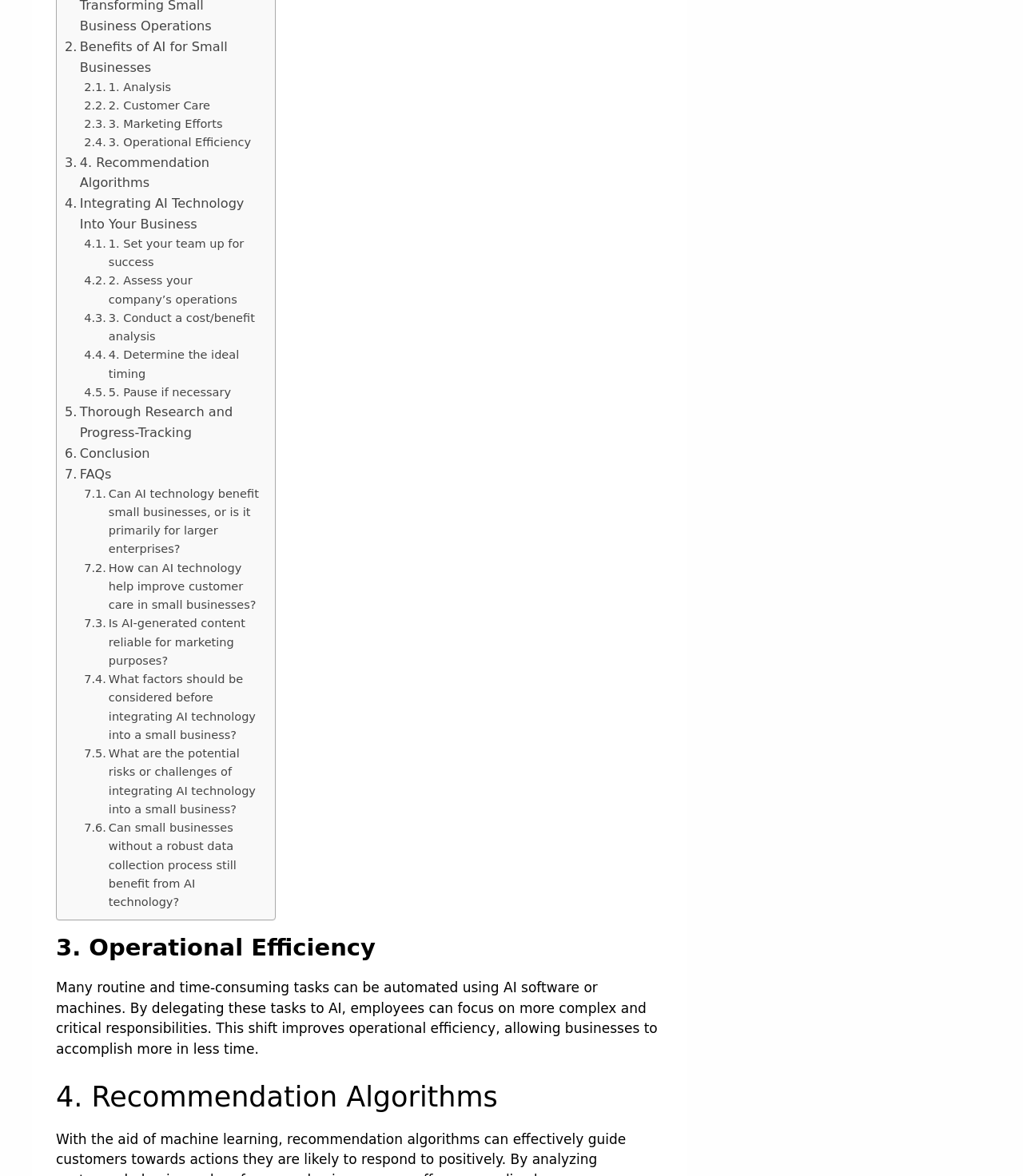Find and indicate the bounding box coordinates of the region you should select to follow the given instruction: "View 'FAQs'".

[0.063, 0.395, 0.109, 0.412]